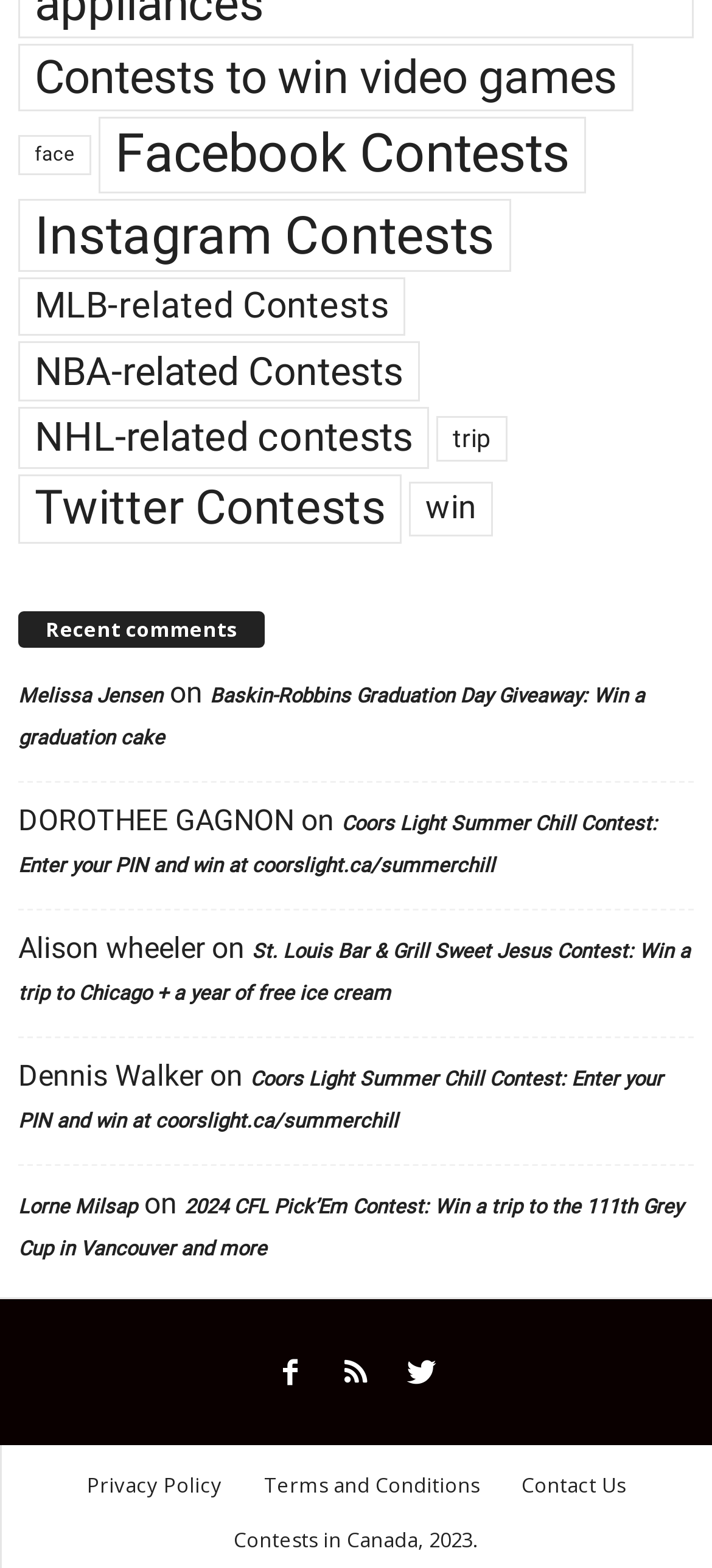Determine the bounding box coordinates for the UI element matching this description: "Terms and Conditions".

[0.345, 0.938, 0.699, 0.956]